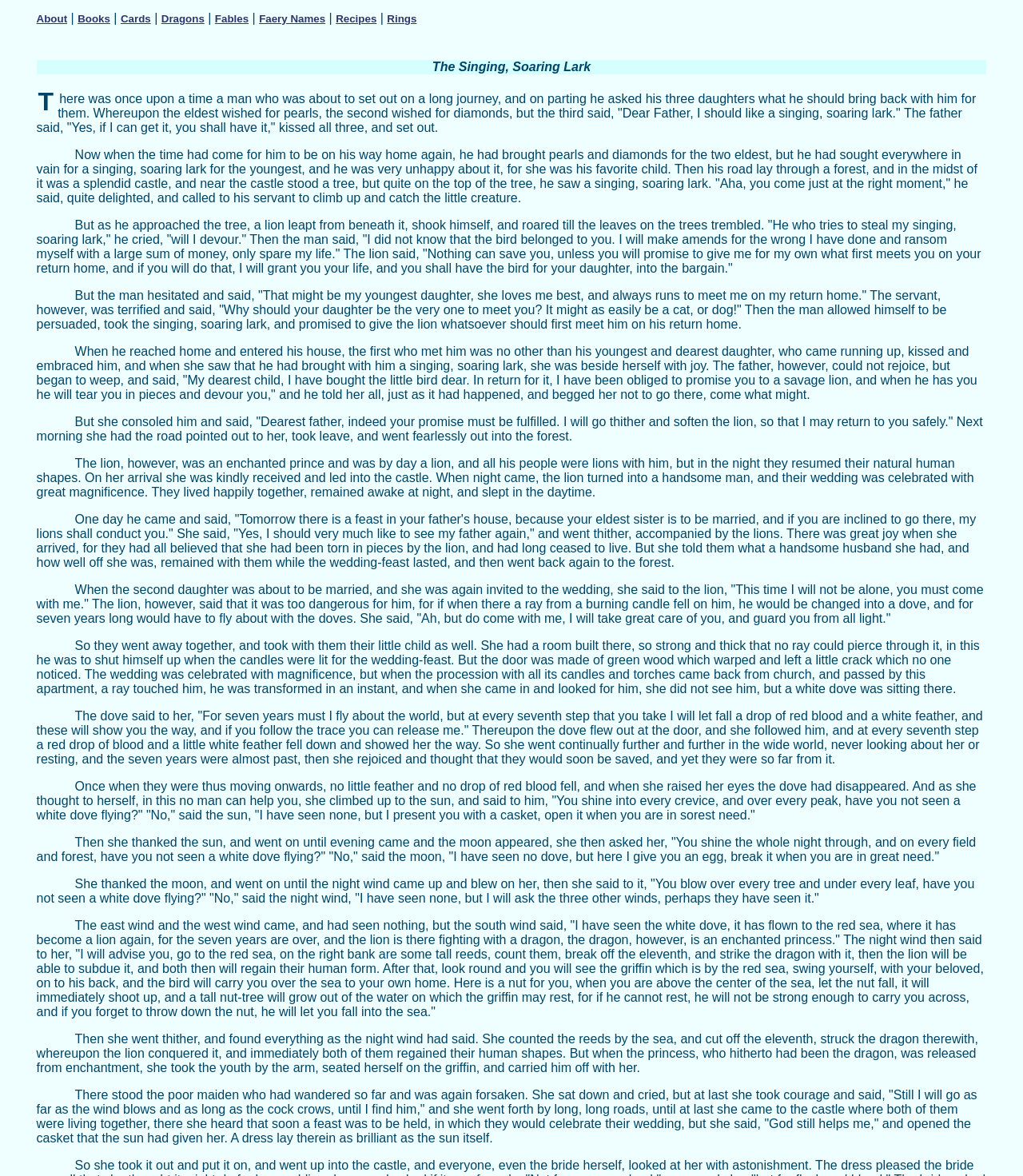Could you locate the bounding box coordinates for the section that should be clicked to accomplish this task: "Share this product".

None